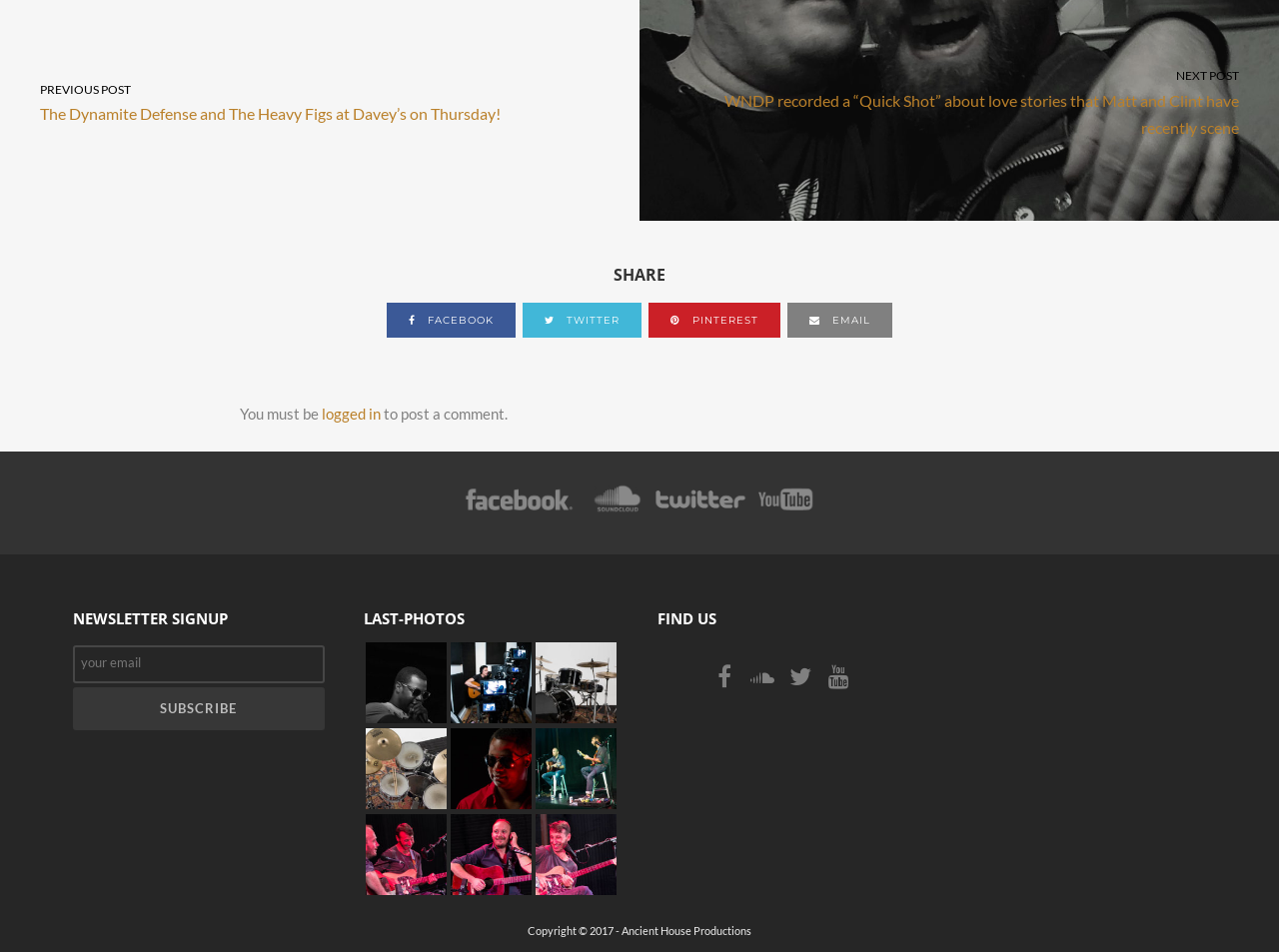Identify the bounding box coordinates necessary to click and complete the given instruction: "Find us on Twitter".

[0.615, 0.686, 0.645, 0.745]